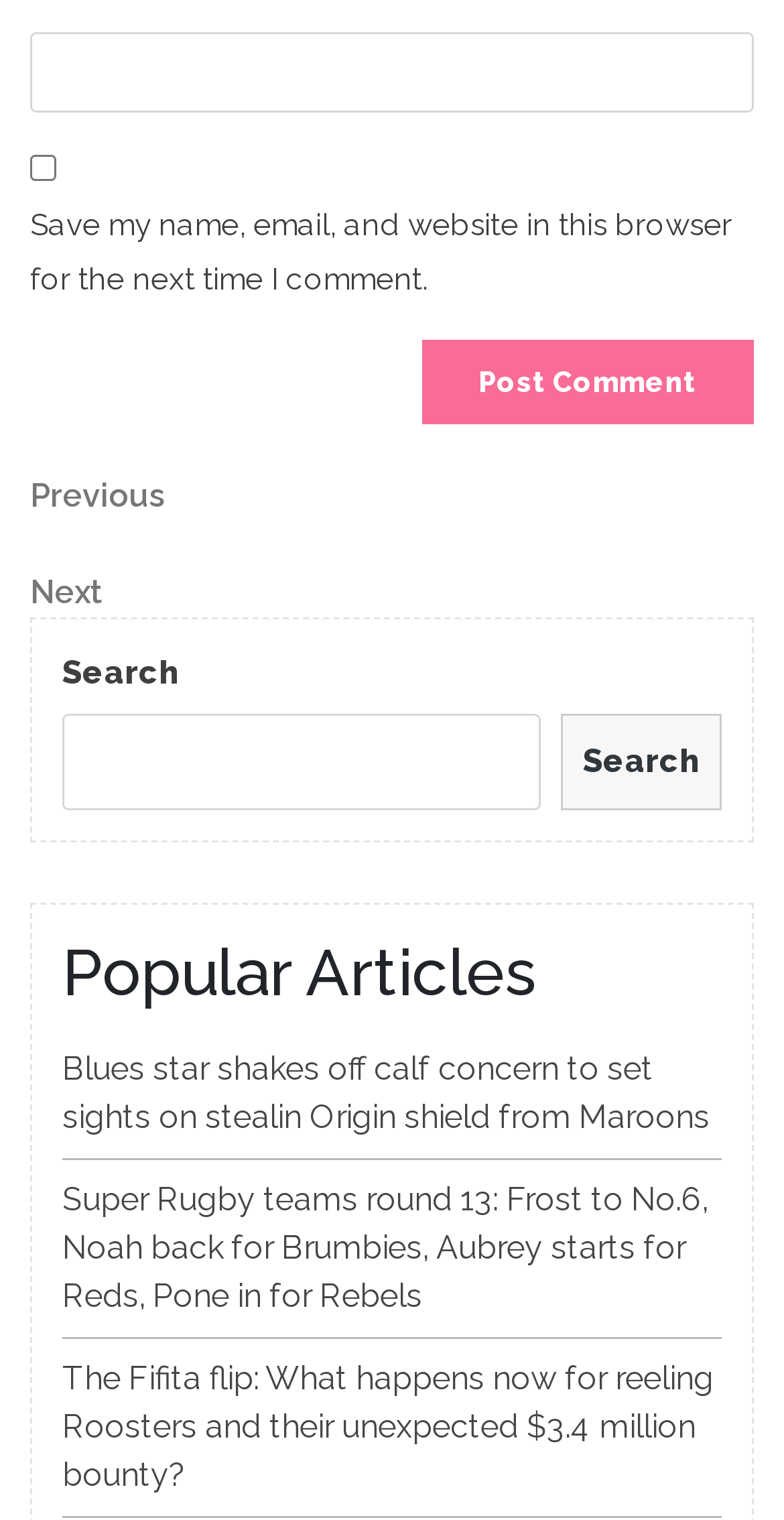Identify the bounding box coordinates for the UI element described as: "Pharmacy Reviews".

None